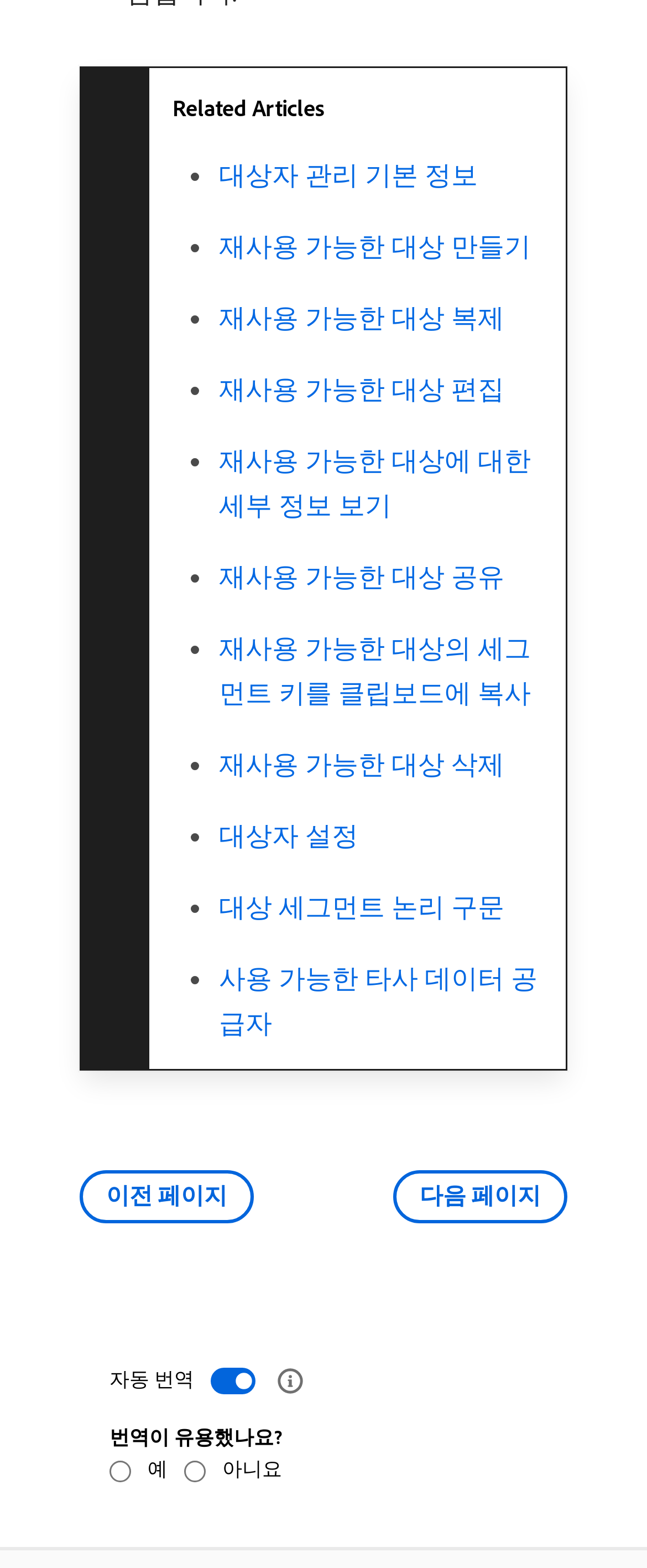Locate the coordinates of the bounding box for the clickable region that fulfills this instruction: "View legal information".

None